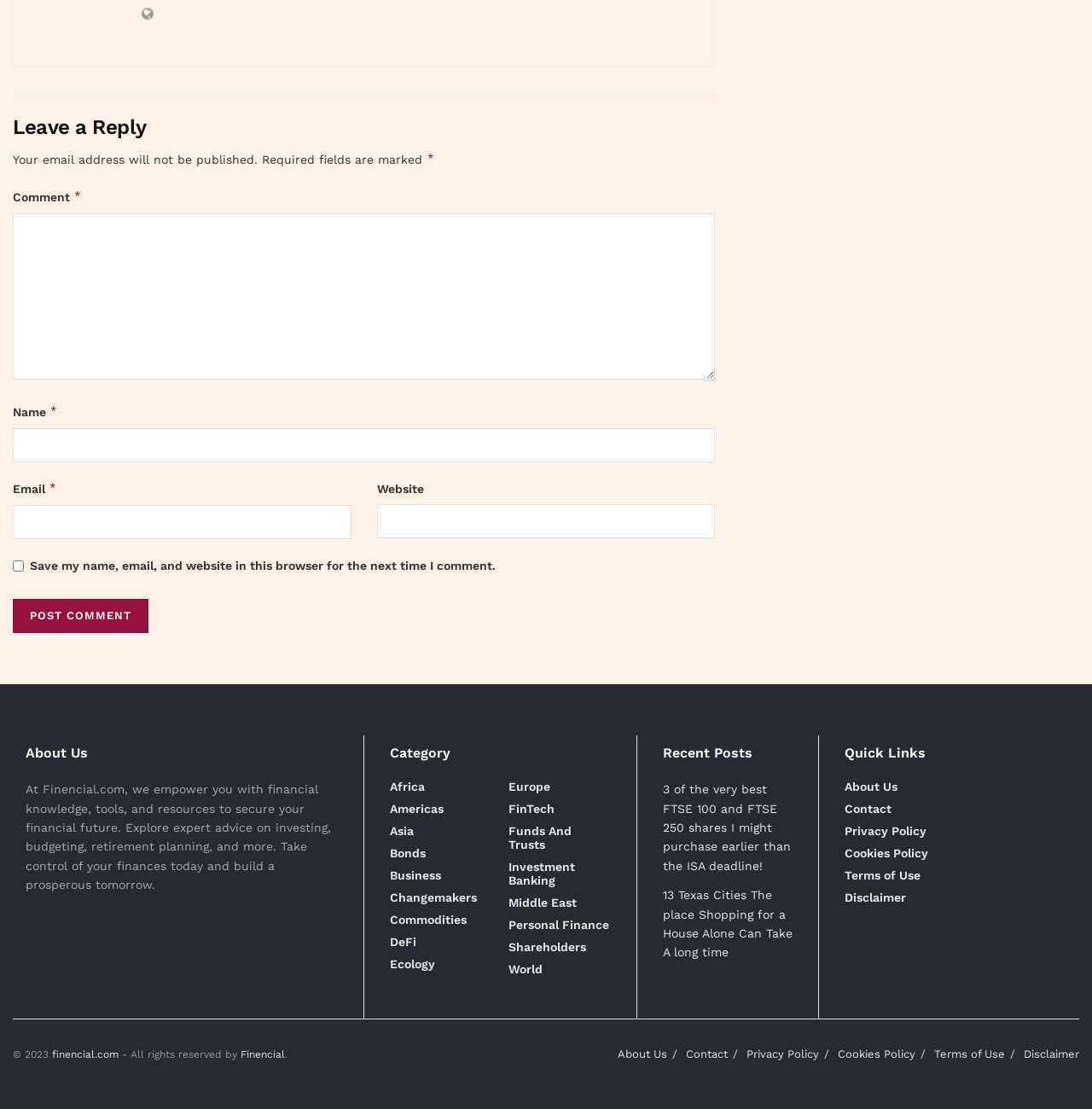Please find the bounding box coordinates for the clickable element needed to perform this instruction: "Contact us".

[0.773, 0.726, 0.816, 0.738]